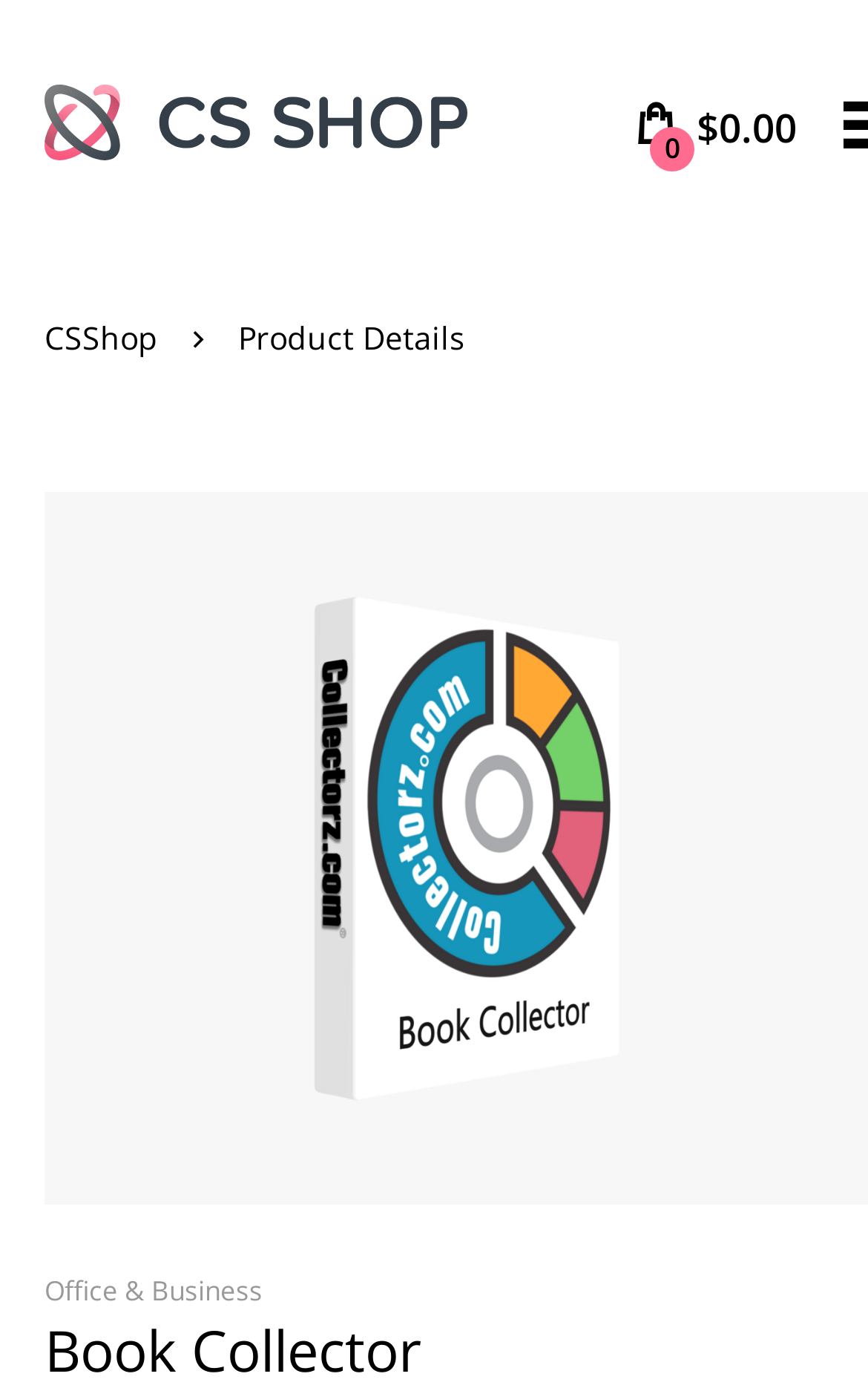Give a detailed account of the webpage.

The webpage is about buying cheap software, specifically Book Collector, from CSShop, an online reseller of software. 

At the top left, there is a link to the homepage of CSShop. Next to it, there is an icon represented by a Unicode character. Below these elements, there is a section labeled "Product Details". 

On the right side of the "Product Details" section, there is a large image that takes up most of the width of the page. 

Above the image, there is a link with a price of $0.00. At the very bottom of the page, there is a large heading that reads "Book Collector".